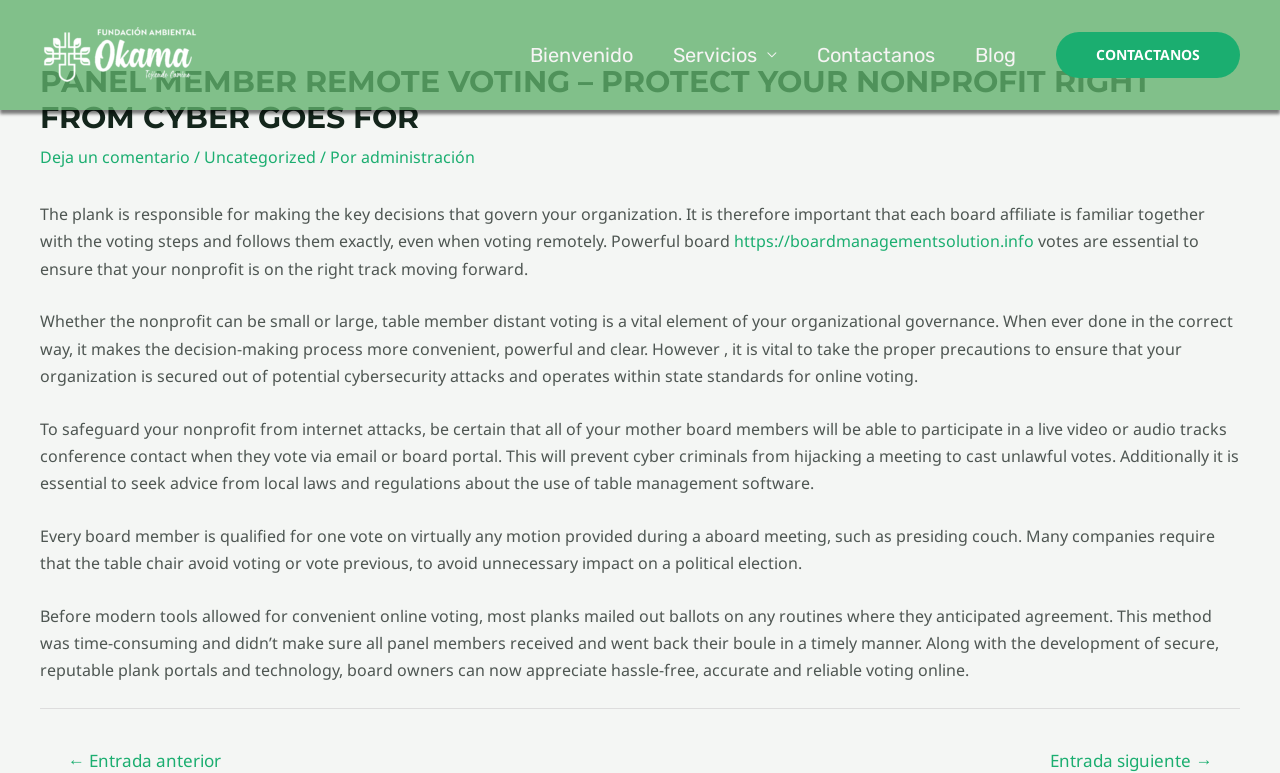What is the role of the board chair in voting?
Provide a detailed answer to the question, using the image to inform your response.

According to the webpage, in some companies, the board chair may be required to avoid voting or vote last to prevent unnecessary influence on an election.